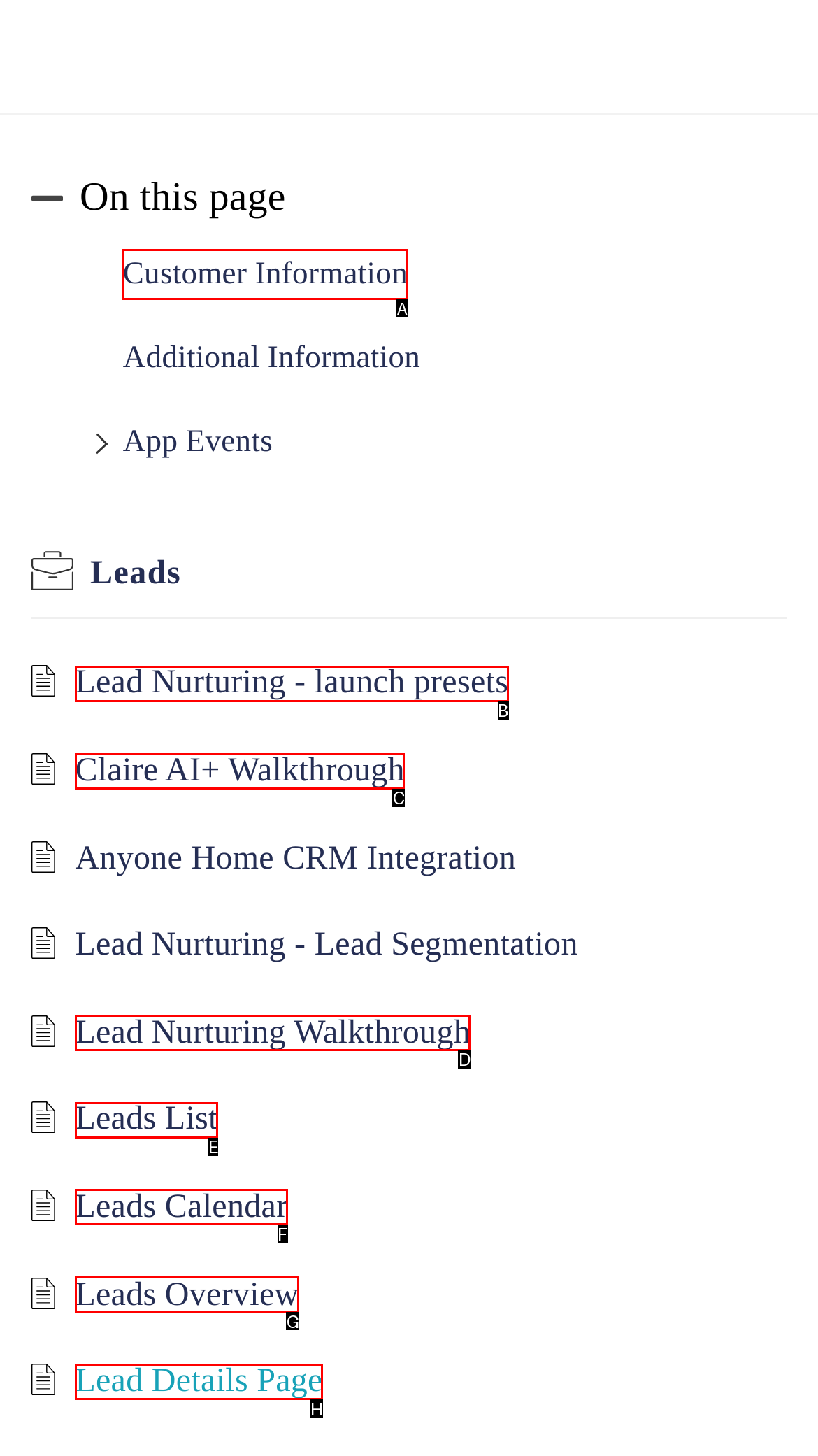Pick the right letter to click to achieve the task: View customer information
Answer with the letter of the correct option directly.

A